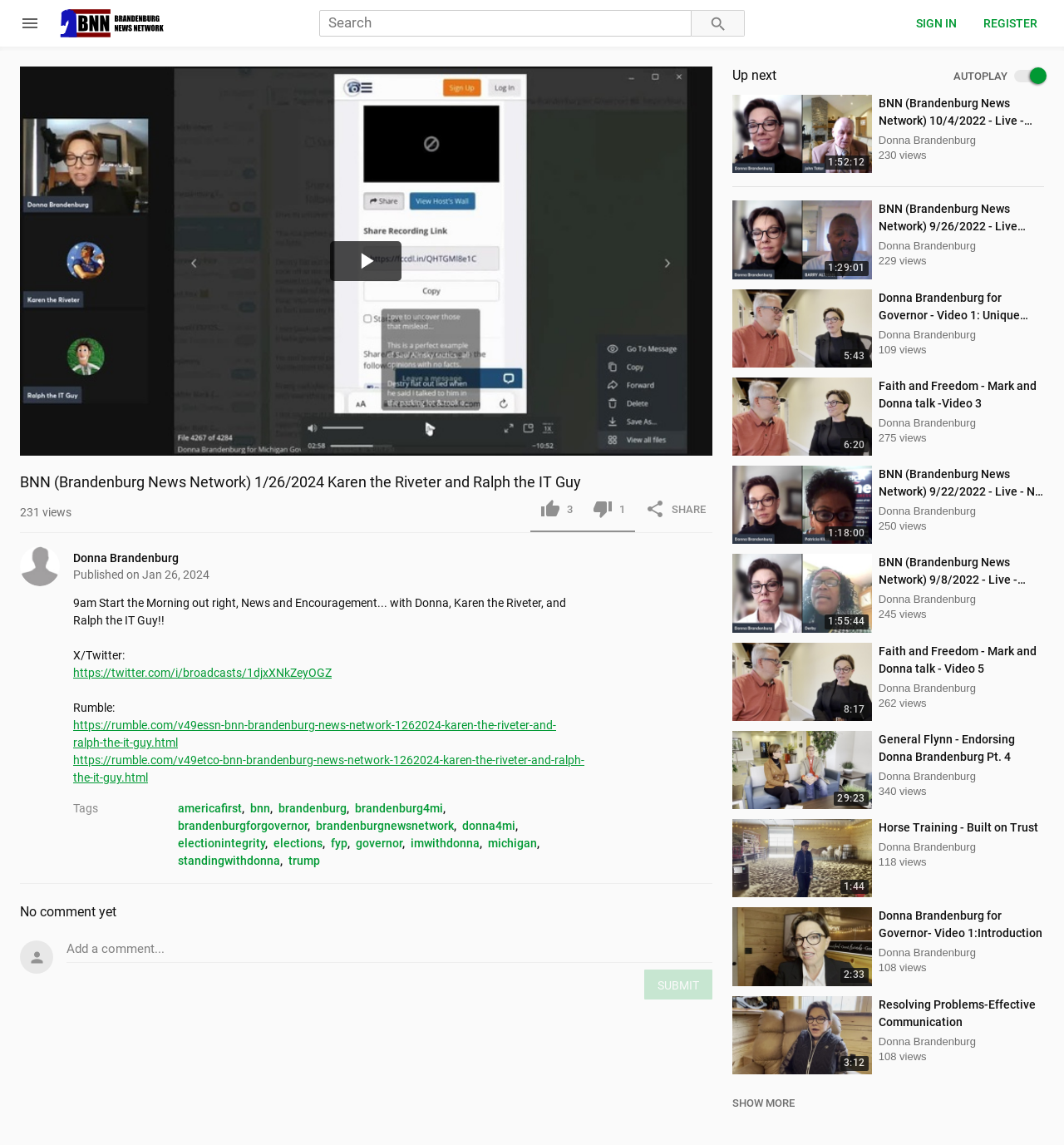Using the provided element description: "Resolving Problems-Effective CommunicationDonna Brandenburg108 views", determine the bounding box coordinates of the corresponding UI element in the screenshot.

[0.826, 0.891, 0.981, 0.902]